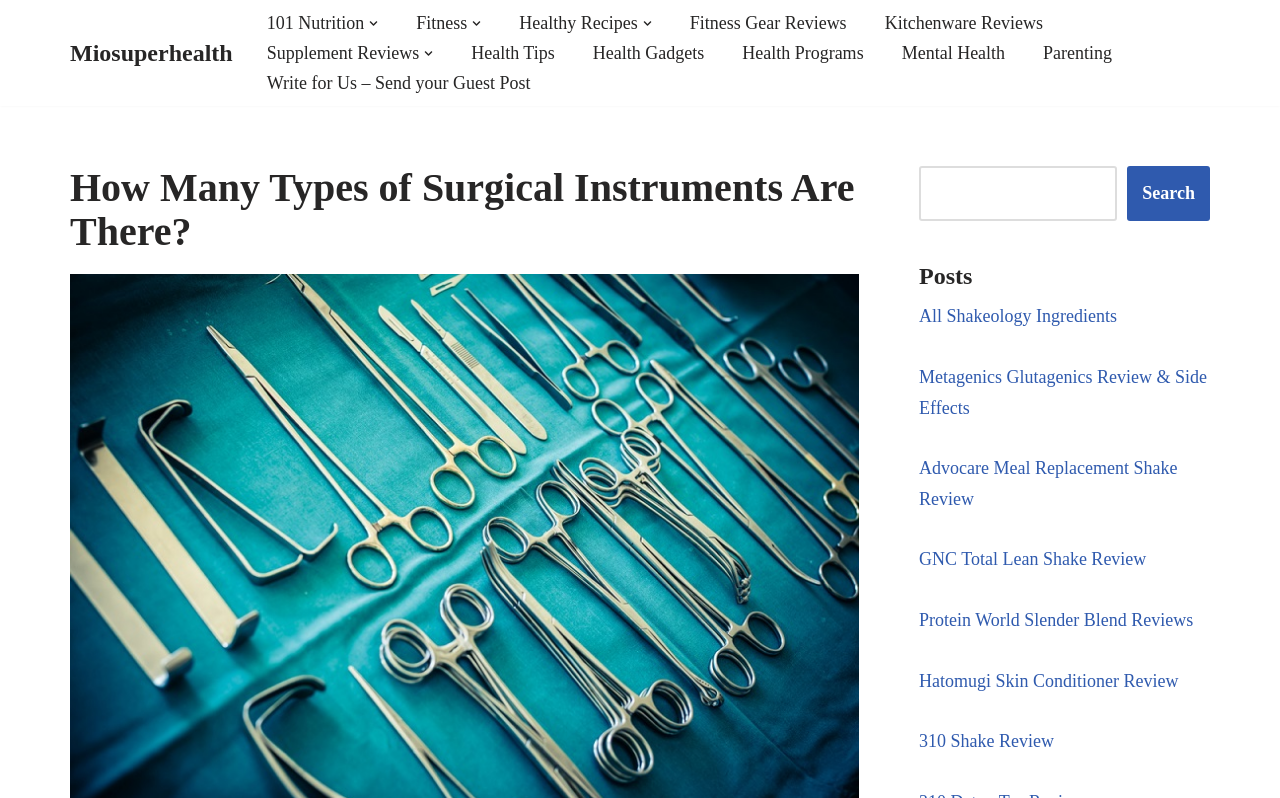Give a complete and precise description of the webpage's appearance.

The webpage is about Miosuperhealth, a health-related website. At the top, there is a link to skip to the content and a link to the website's name, Miosuperhealth. Below that, there is a primary navigation menu with several links, including "101 Nutrition", "Fitness", "Healthy Recipes", "Fitness Gear Reviews", "Kitchenware Reviews", "Supplement Reviews", "Health Tips", "Health Gadgets", "Health Programs", "Mental Health", "Parenting", and "Write for Us – Send your Guest Post". Each of these links has a corresponding dropdown button with an image.

Below the navigation menu, there is a heading that reads "How Many Types of Surgical Instruments Are There?". To the right of the heading, there is a search bar with a search box and a search button. Below the search bar, there is a label that reads "Posts".

The main content of the webpage consists of a list of links to various articles, including "All Shakeology Ingredients", "Metagenics Glutagenics Review & Side Effects", "Advocare Meal Replacement Shake Review", "GNC Total Lean Shake Review", "Protein World Slender Blend Reviews", "Hatomugi Skin Conditioner Review", and "310 Shake Review". These links are arranged in a vertical column, with each link taking up a significant portion of the webpage's width.